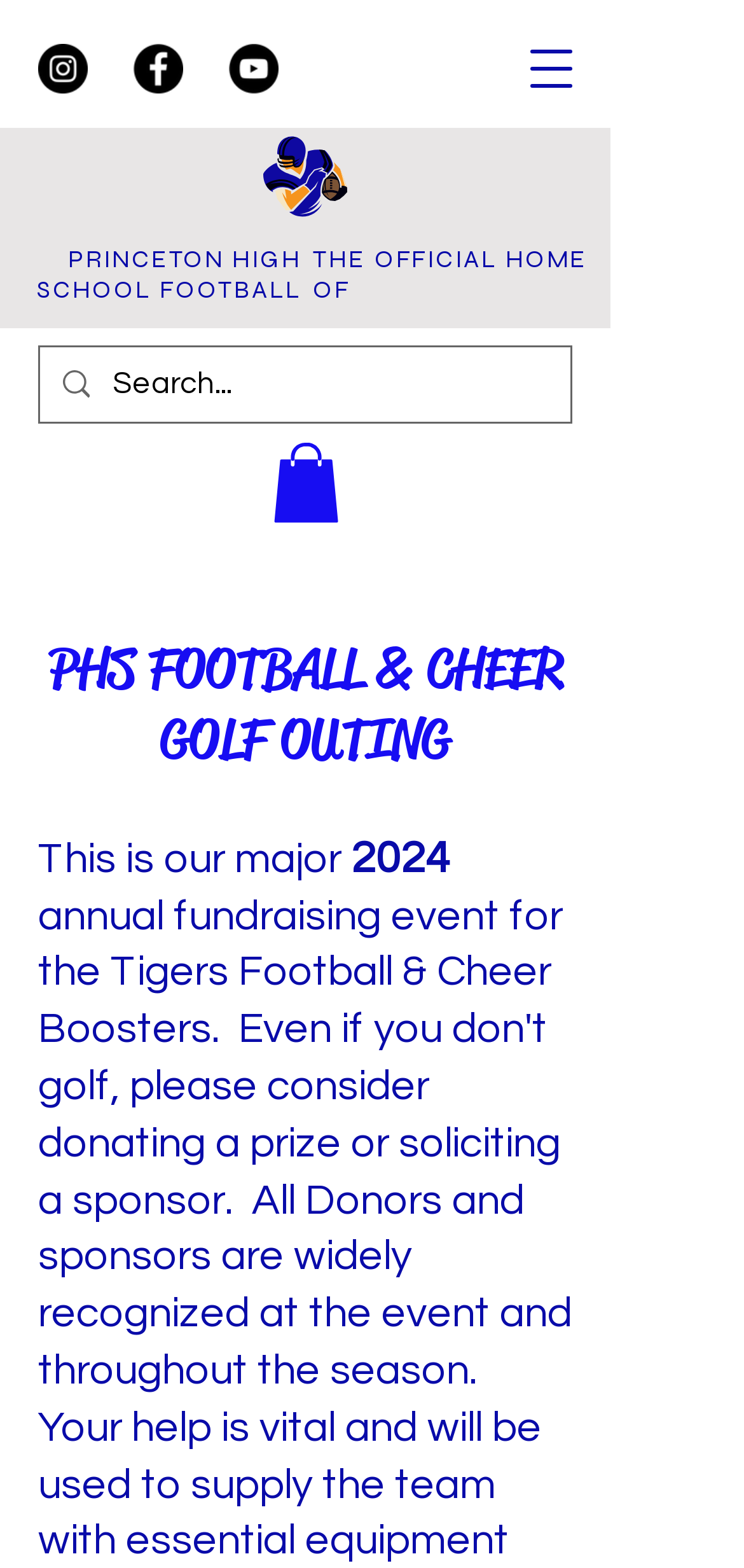What is the purpose of the event?
Look at the screenshot and respond with a single word or phrase.

Golf Outing